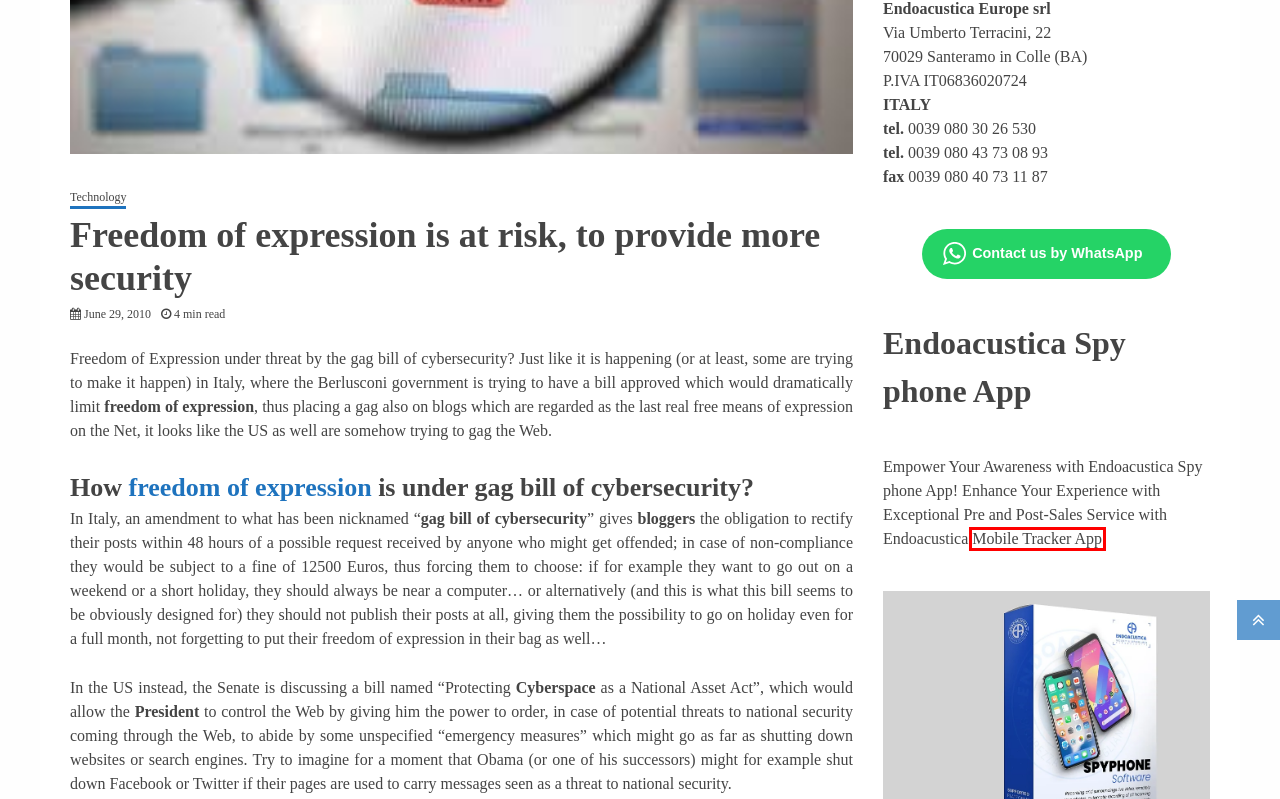Consider the screenshot of a webpage with a red bounding box around an element. Select the webpage description that best corresponds to the new page after clicking the element inside the red bounding box. Here are the candidates:
A. Endoacustica Blog - Sorveglianza audio video e sicurezza delle comunicazioni
B. Technology - Endoacustica Europe's Blog
C. The first supersonic jet with vertical takeoff and landing
D. Micro helicopters can do perch on walls just like insects.
E. Cookie Policy - Endoacustica Europe the Blog
F. Cellulari spia - App Spia - Spy phone | Endoacustica
G. Endoacustica Arabic Blog - تقنيات جديدة للمراقبة بالفيديو
H. Spy Phone App | spy phone tracking software | Endoacustica

H